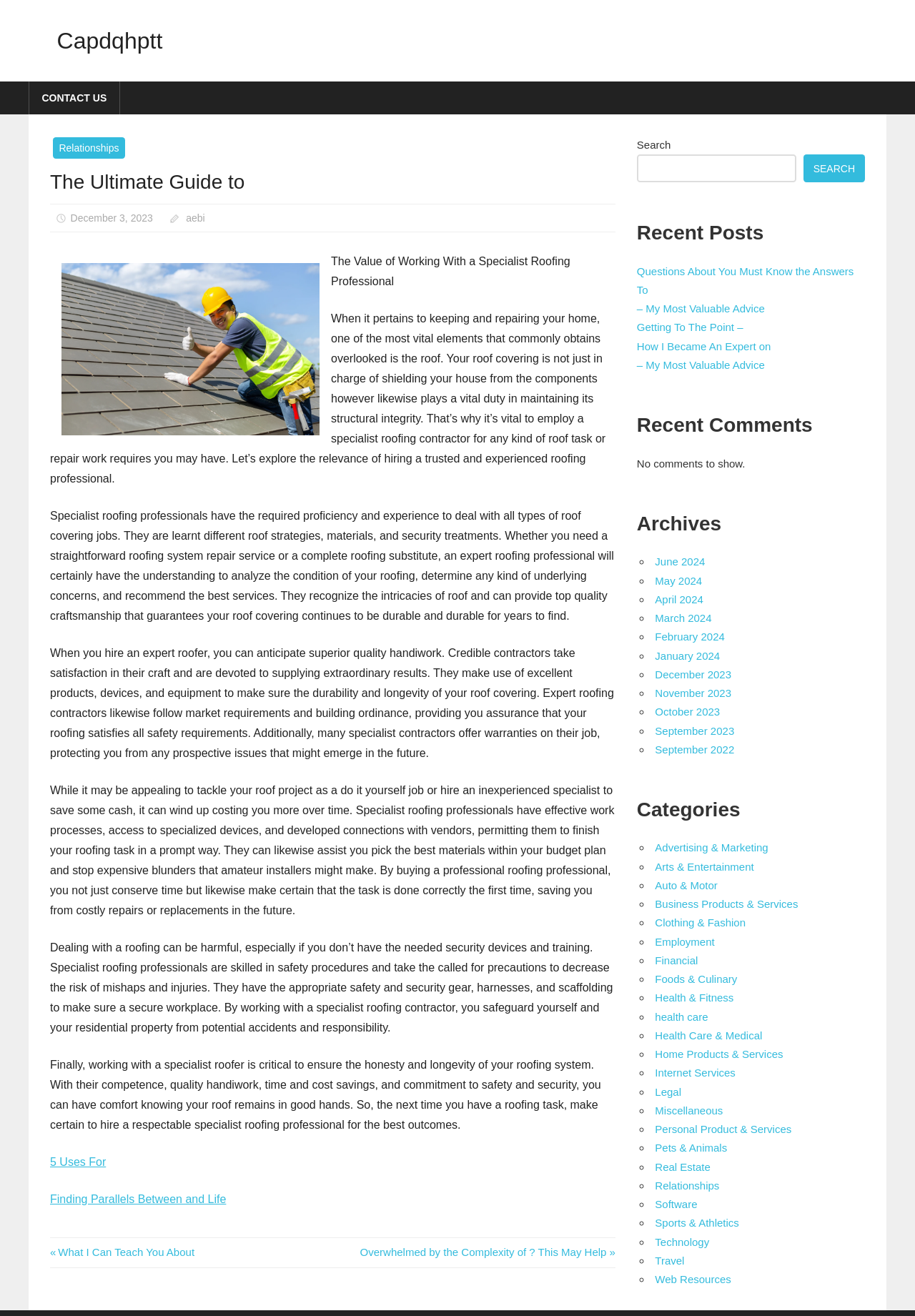Identify and extract the main heading from the webpage.

The Ultimate Guide to